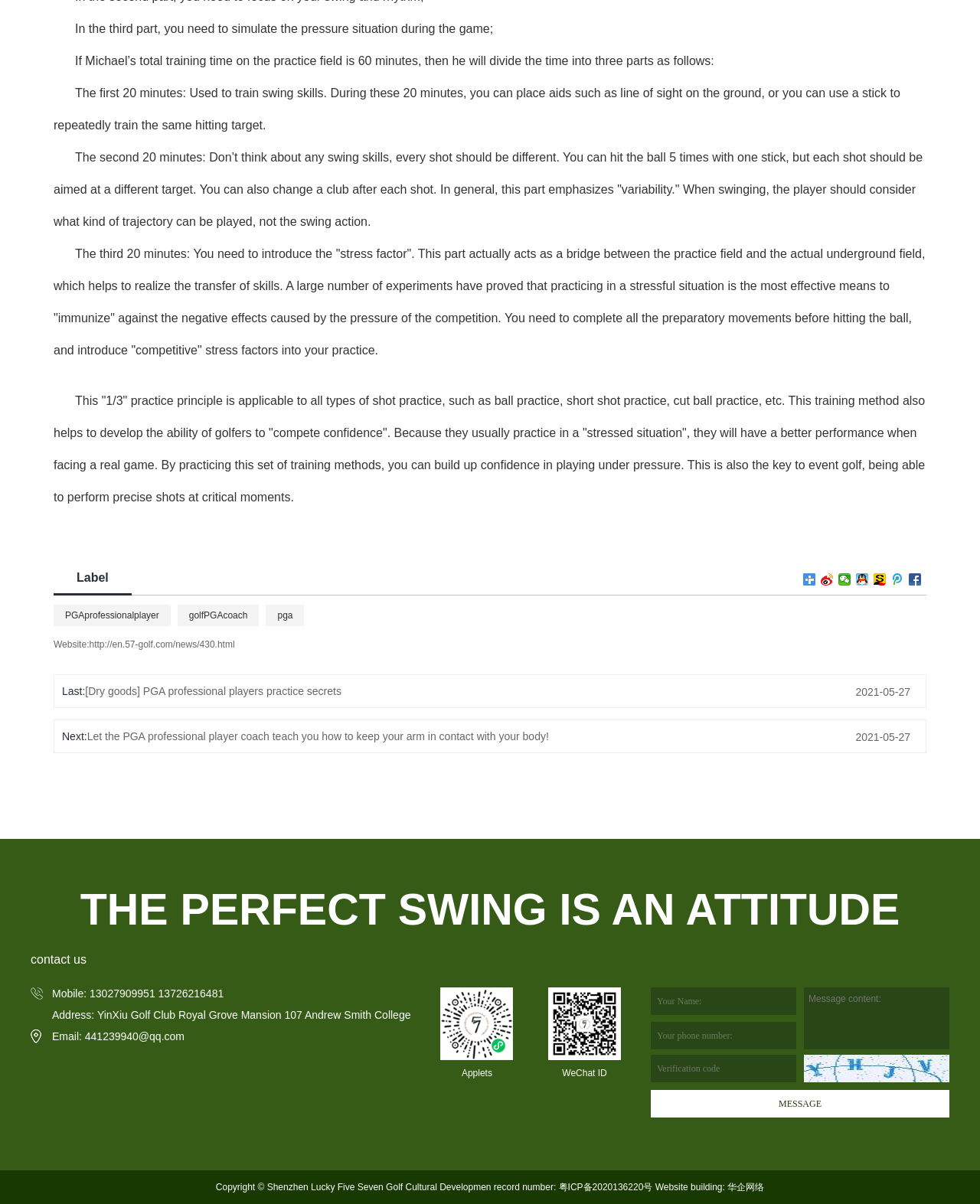Give the bounding box coordinates for the element described by: "Inspiration & Insight".

None